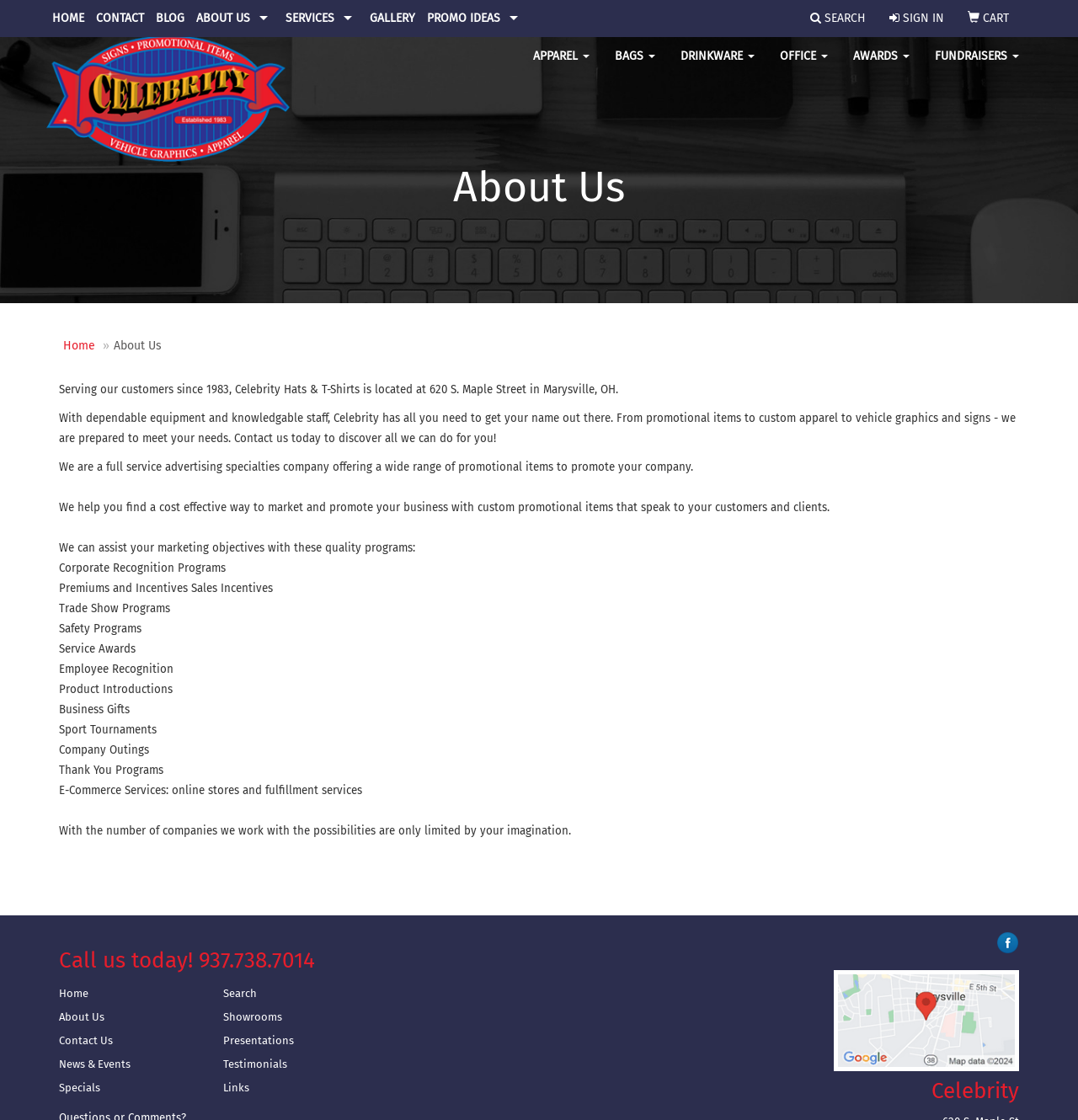Locate the bounding box coordinates of the area you need to click to fulfill this instruction: 'View ABOUT US'. The coordinates must be in the form of four float numbers ranging from 0 to 1: [left, top, right, bottom].

[0.177, 0.0, 0.259, 0.033]